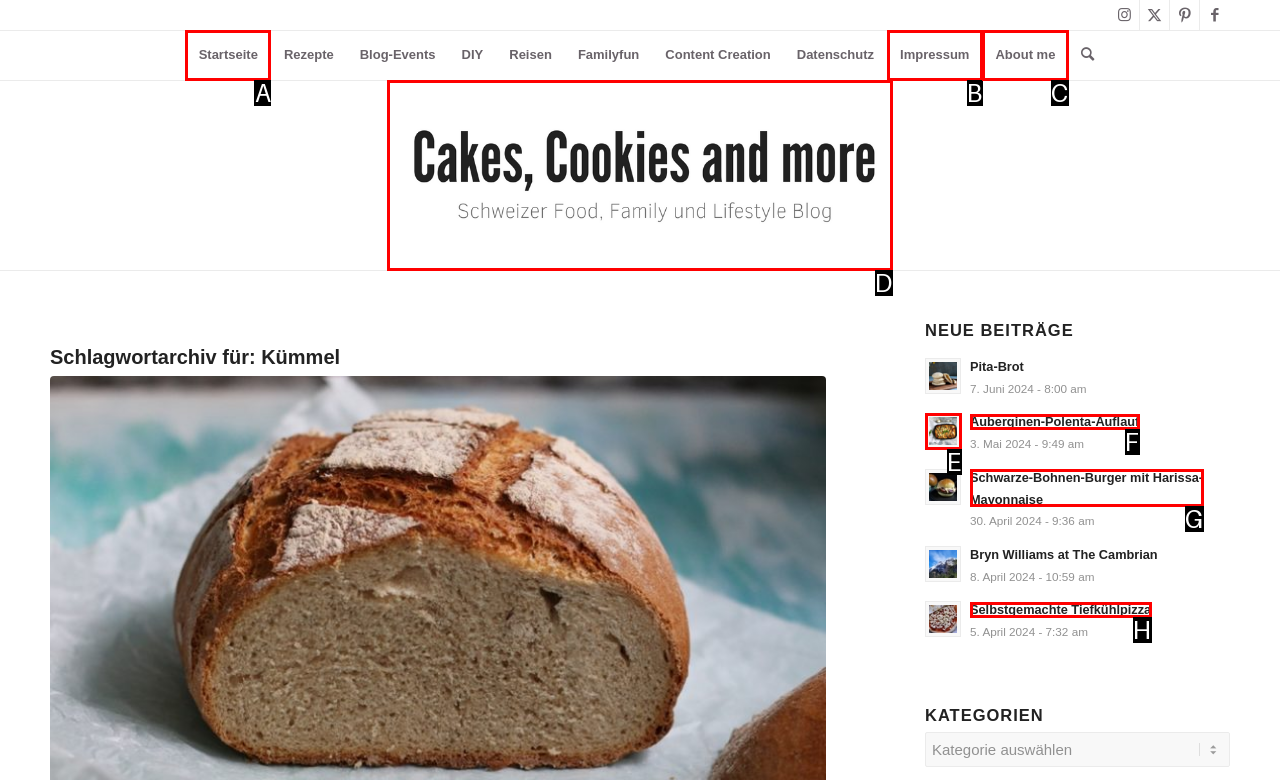Which HTML element fits the description: parent_node: Auberginen-Polenta-Auflauf title="Read: Auberginen-Polenta-Auflauf"? Respond with the letter of the appropriate option directly.

E